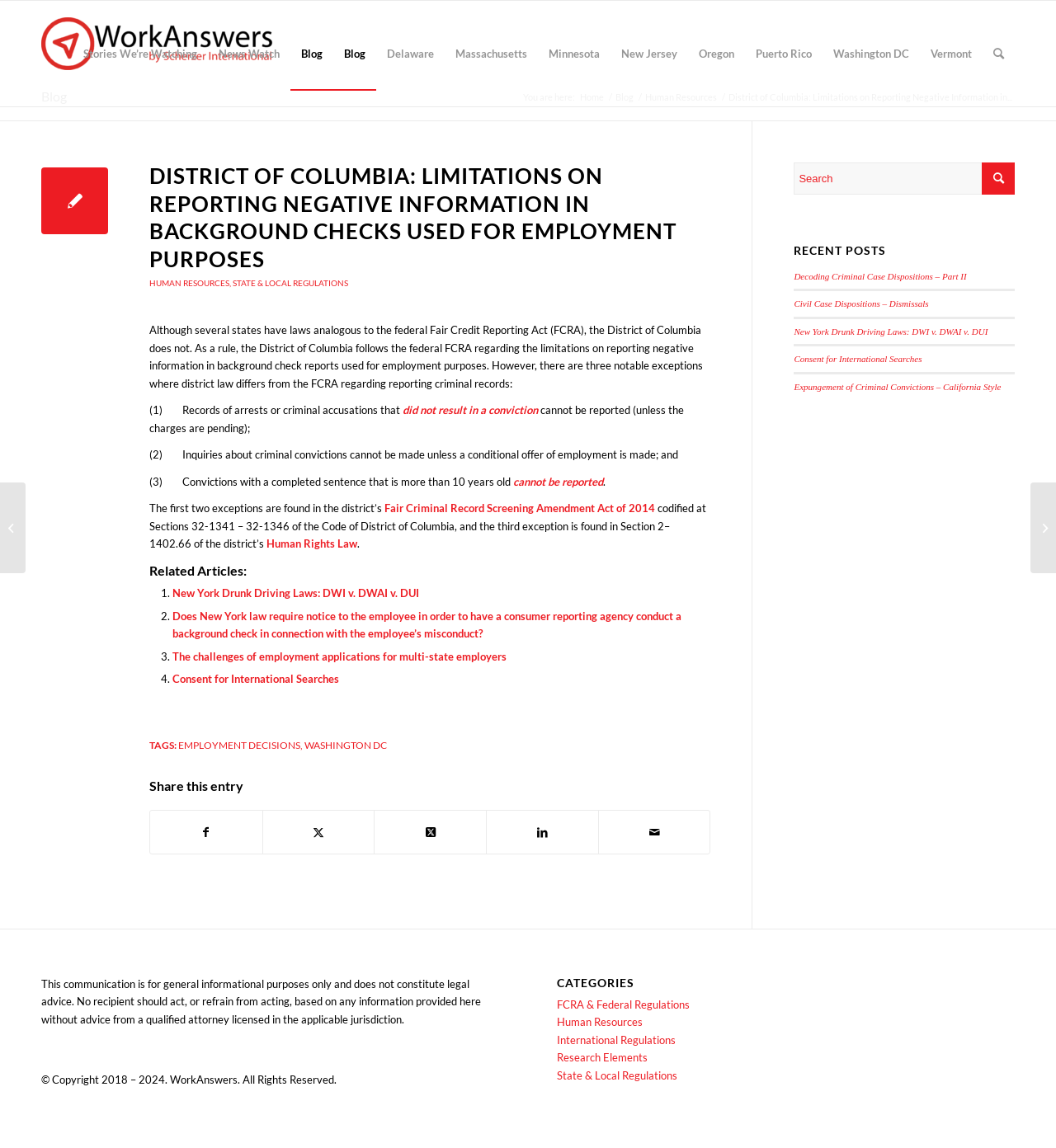What is the purpose of the 'Search' textbox?
Answer the question with a single word or phrase by looking at the picture.

To search the website